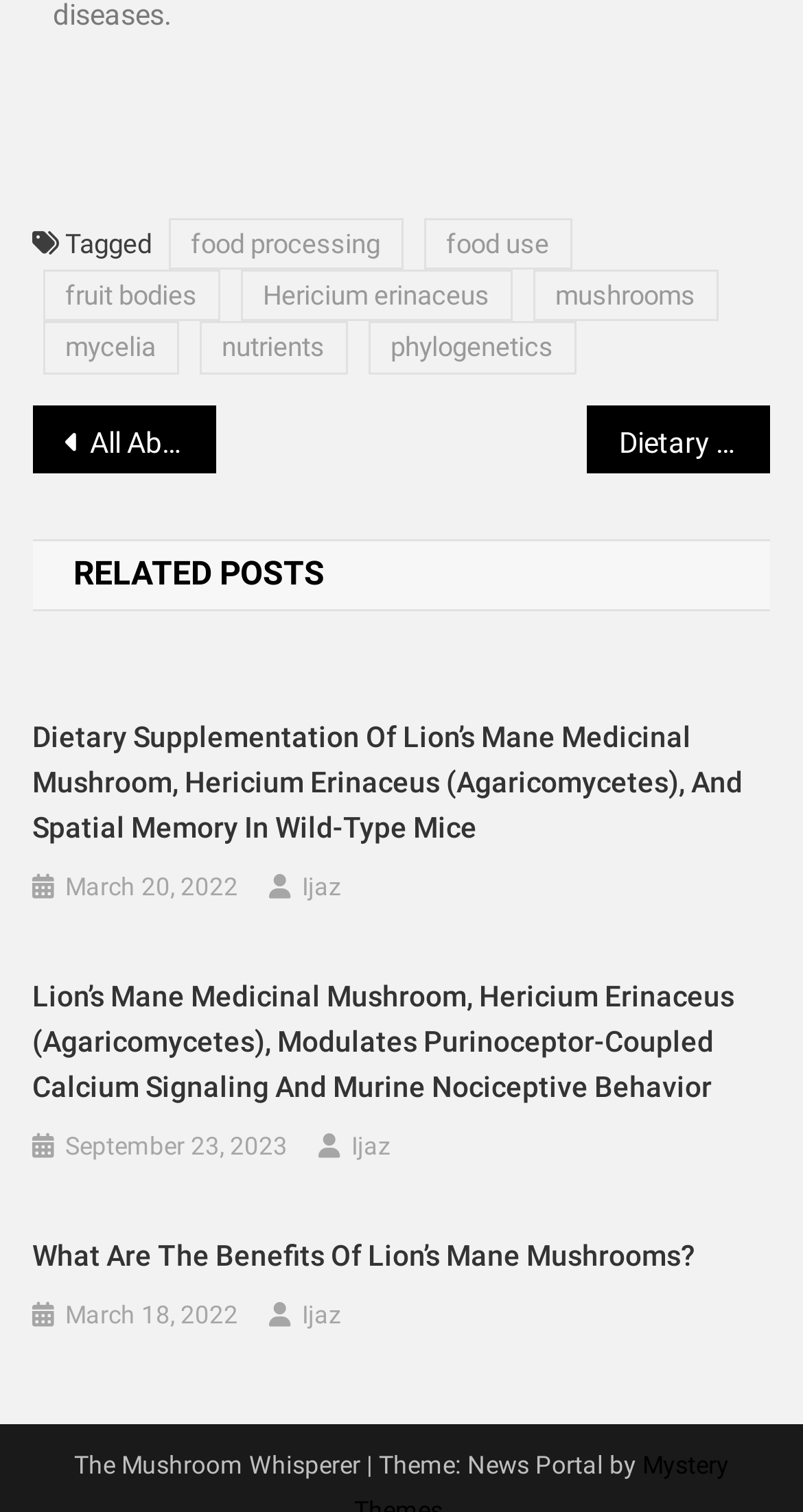Using the information shown in the image, answer the question with as much detail as possible: What is the theme of the website?

The theme of the website is 'News Portal', which can be inferred from the static text 'Theme: News Portal by' located at the bottom of the webpage.